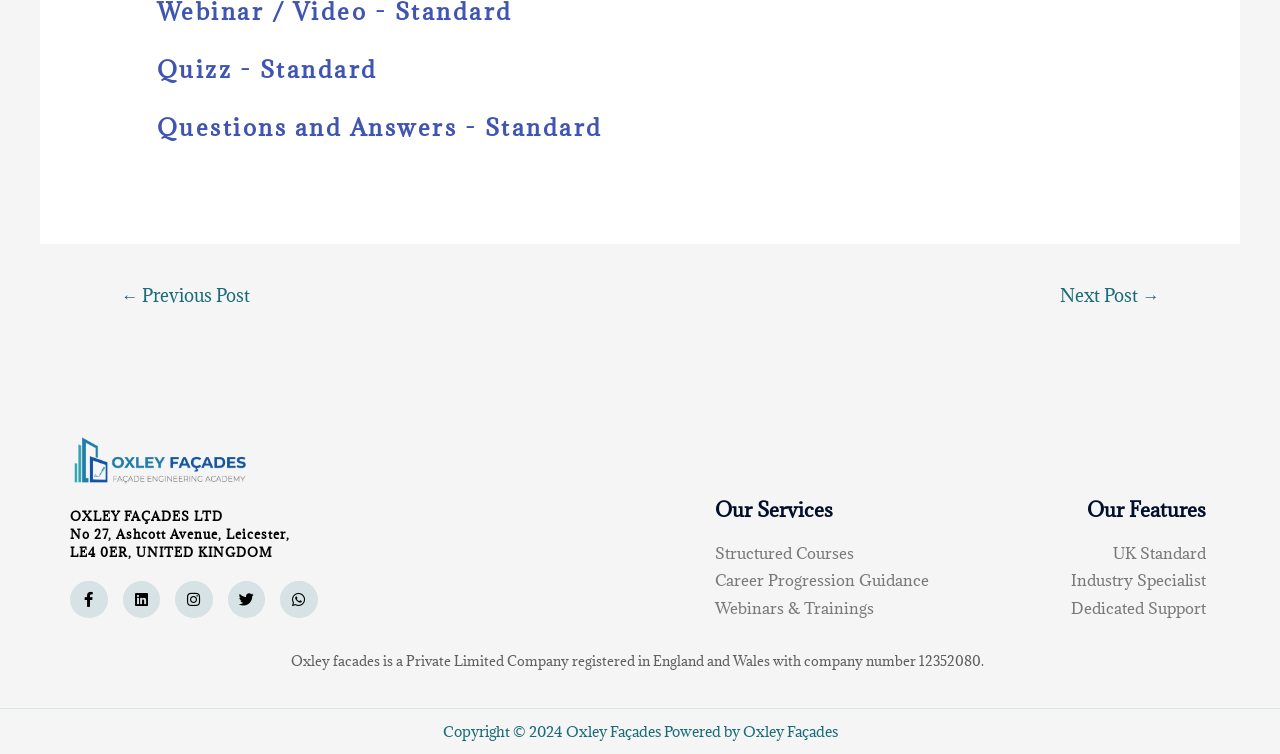Extract the bounding box coordinates of the UI element described by: "Industry Specialist". The coordinates should include four float numbers ranging from 0 to 1, e.g., [left, top, right, bottom].

[0.755, 0.755, 0.942, 0.785]